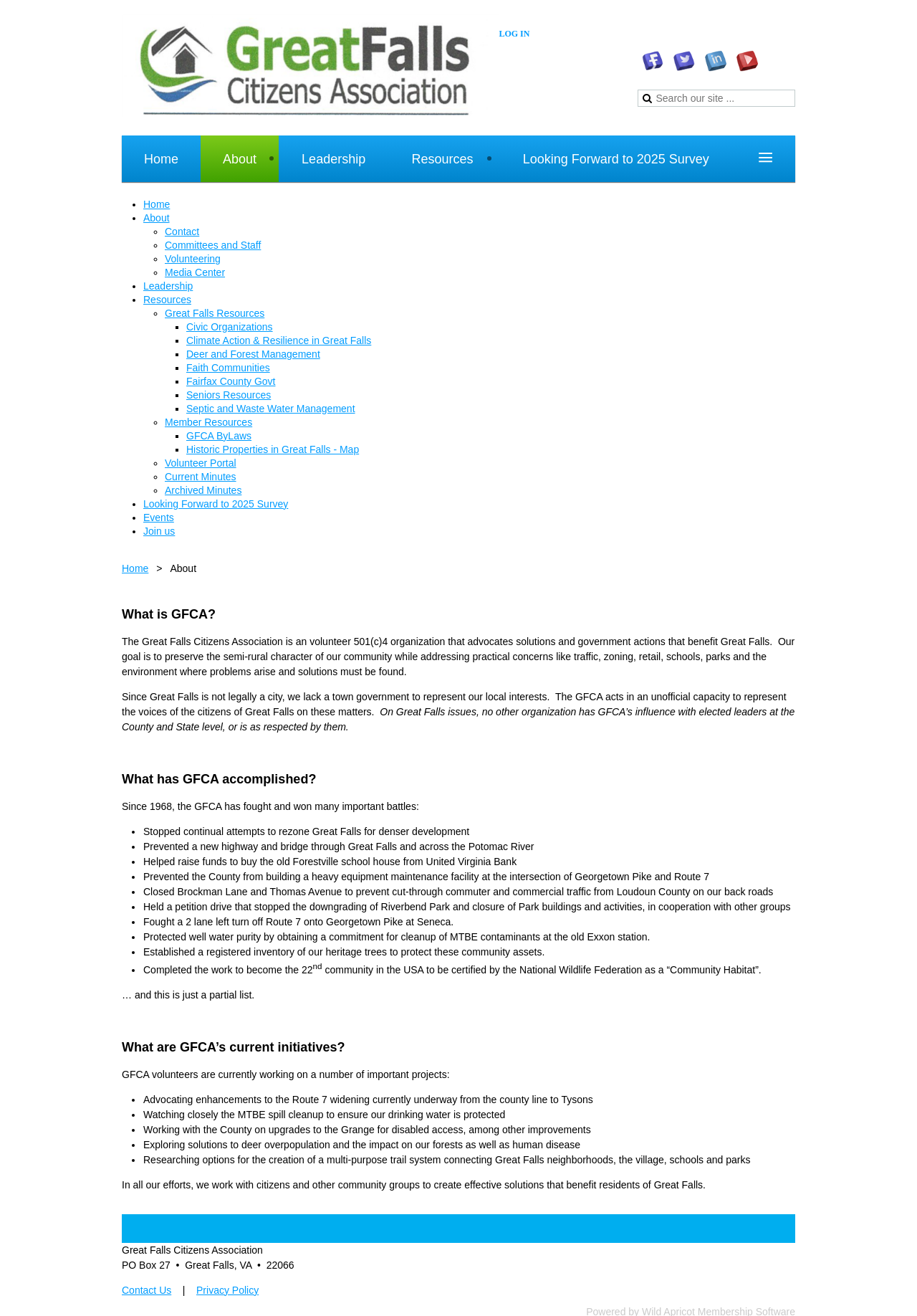What is the purpose of the organization?
Analyze the screenshot and provide a detailed answer to the question.

The purpose of the organization can be found in the third layout table, where it is written as 'The Great Falls Citizens Association is an volunteer 501(c)4 organization that advocates solutions and government actions that benefit Great Falls.' This sentence explains the purpose of the organization, which is to advocate for solutions and government actions that benefit Great Falls.